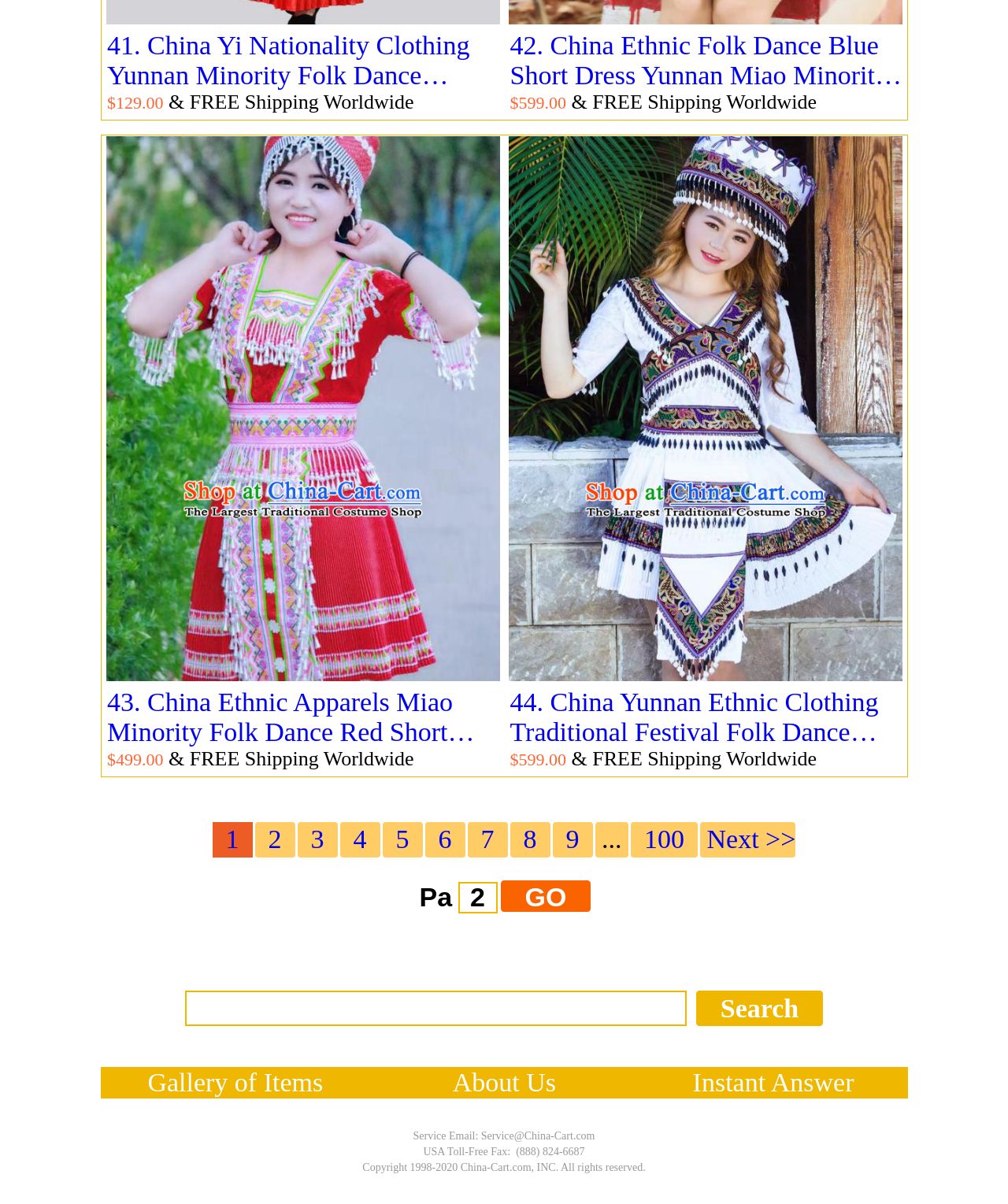Determine the bounding box for the UI element as described: "Gallery of Items". The coordinates should be represented as four float numbers between 0 and 1, formatted as [left, top, right, bottom].

[0.1, 0.897, 0.367, 0.923]